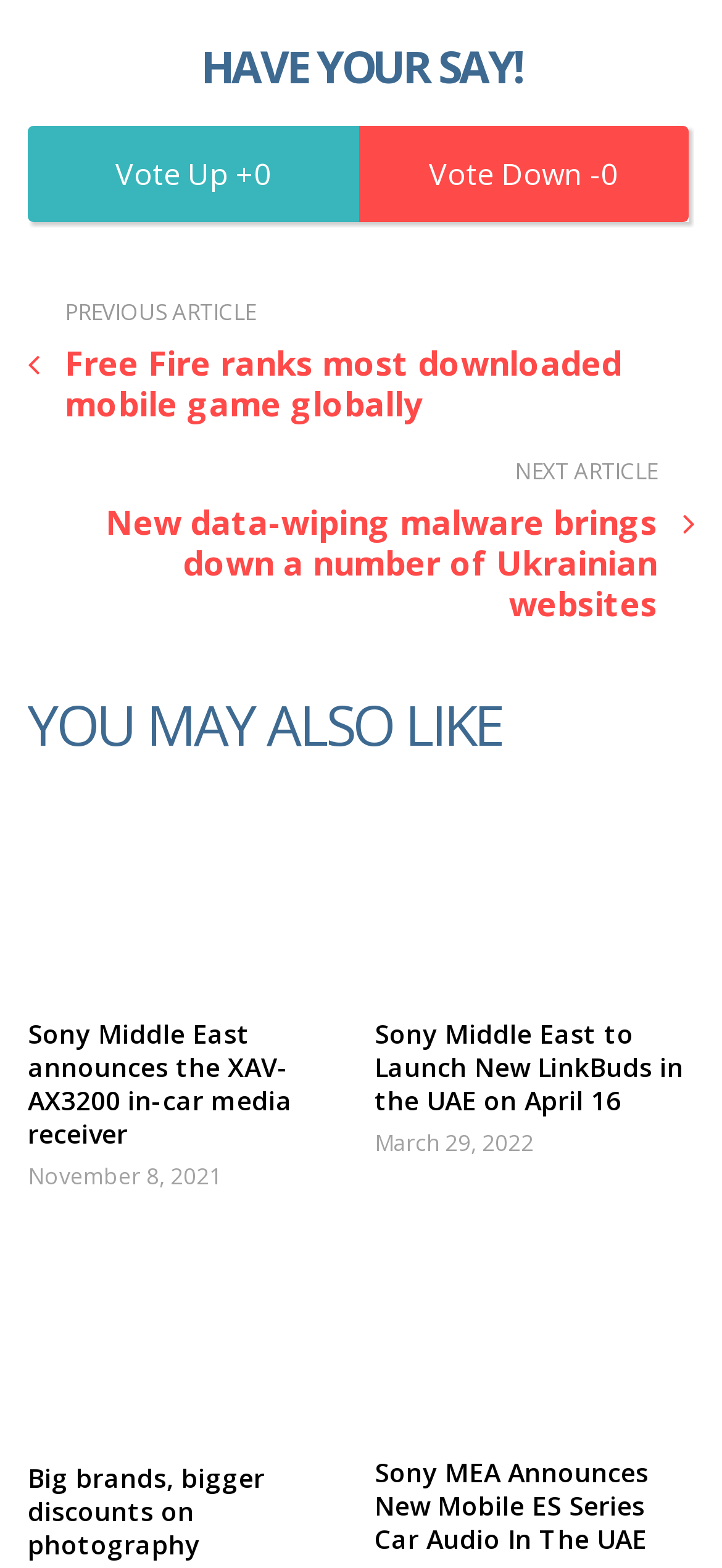Please mark the clickable region by giving the bounding box coordinates needed to complete this instruction: "Read the previous article about Free Fire".

[0.038, 0.193, 0.962, 0.271]